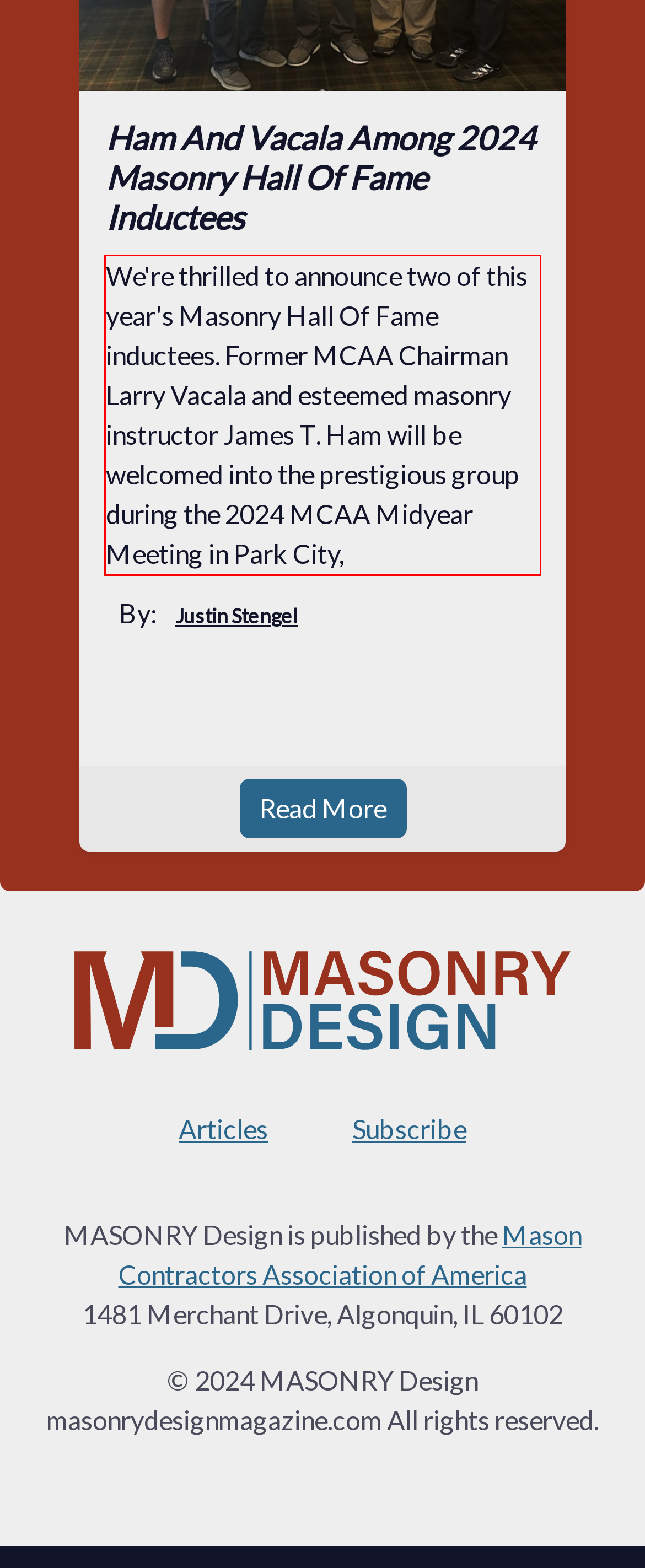You are presented with a screenshot containing a red rectangle. Extract the text found inside this red bounding box.

We're thrilled to announce two of this year's Masonry Hall Of Fame inductees. Former MCAA Chairman Larry Vacala and esteemed masonry instructor James T. Ham will be welcomed into the prestigious group during the 2024 MCAA Midyear Meeting in Park City,